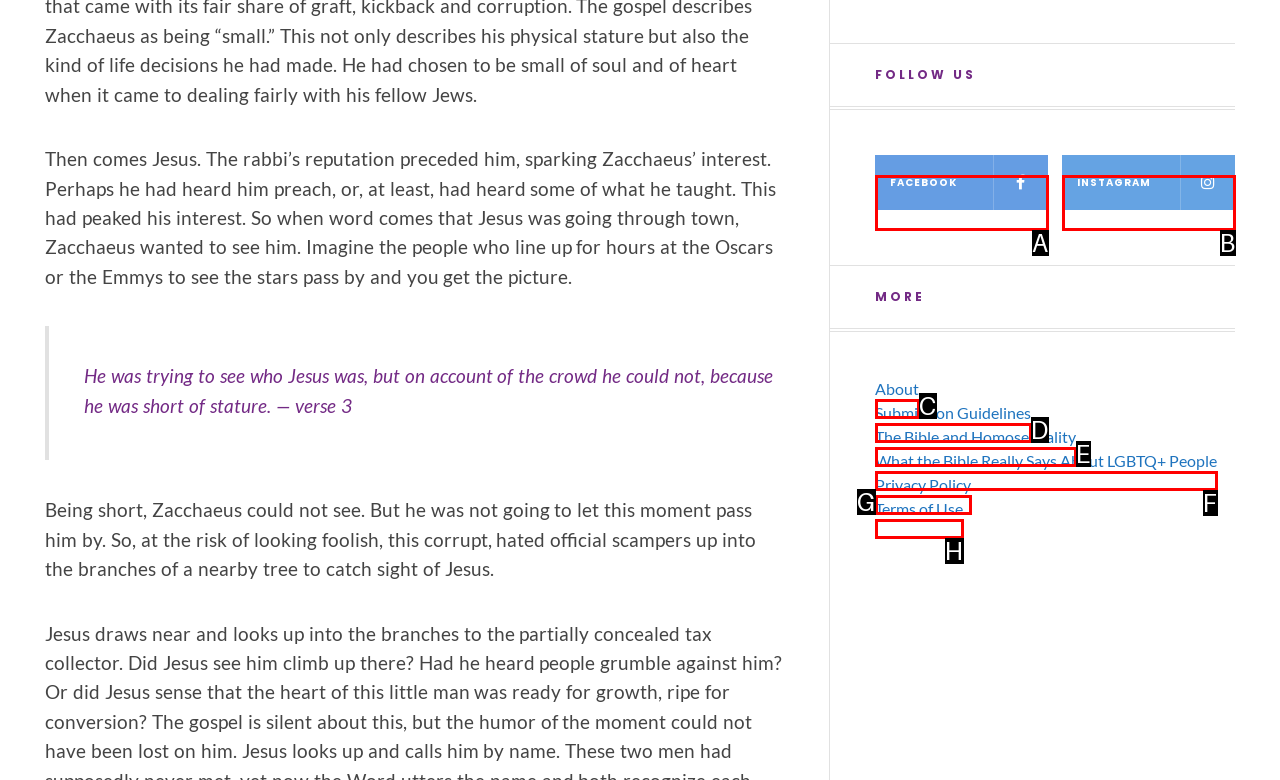Which letter corresponds to the correct option to complete the task: Check out Instagram?
Answer with the letter of the chosen UI element.

B